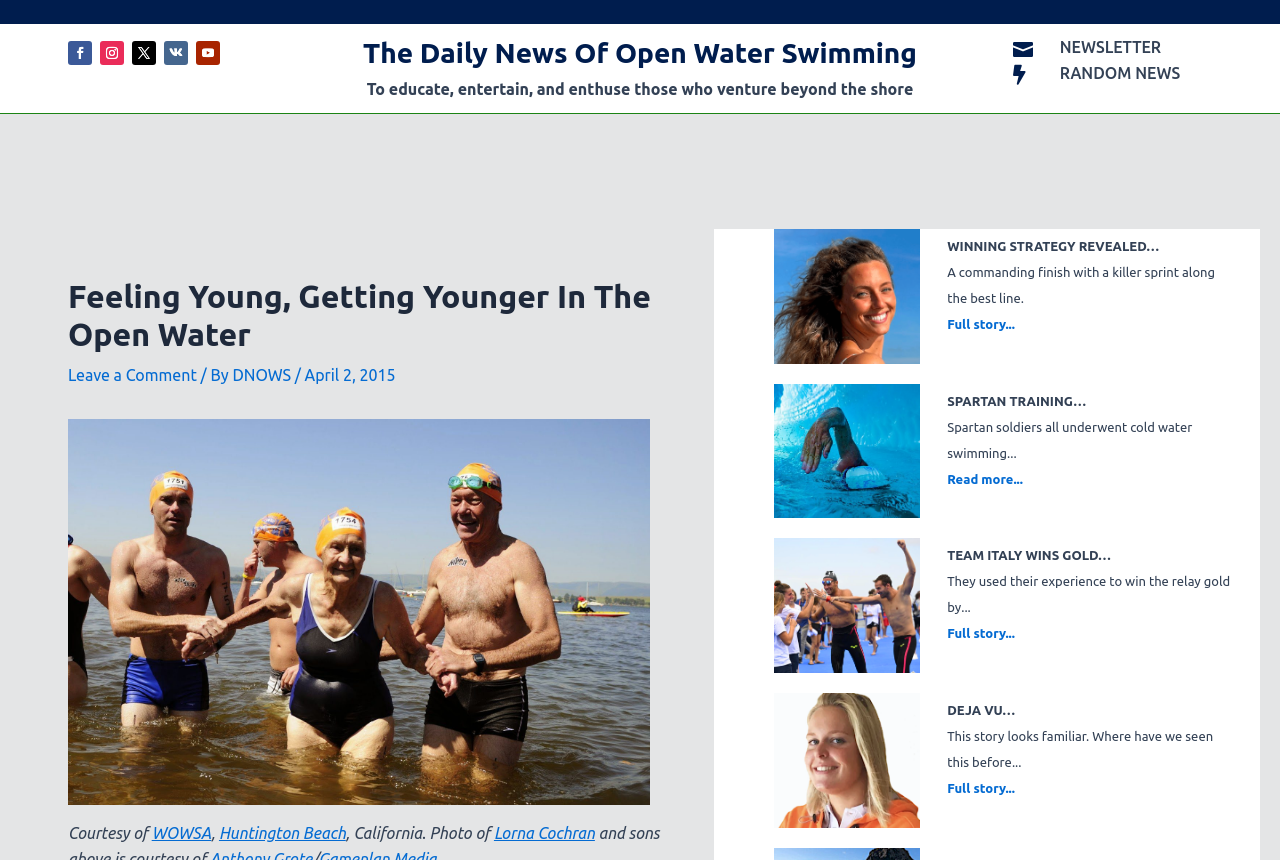Please find the bounding box coordinates of the section that needs to be clicked to achieve this instruction: "Read more about SPARTAN TRAINING".

[0.74, 0.548, 0.799, 0.565]